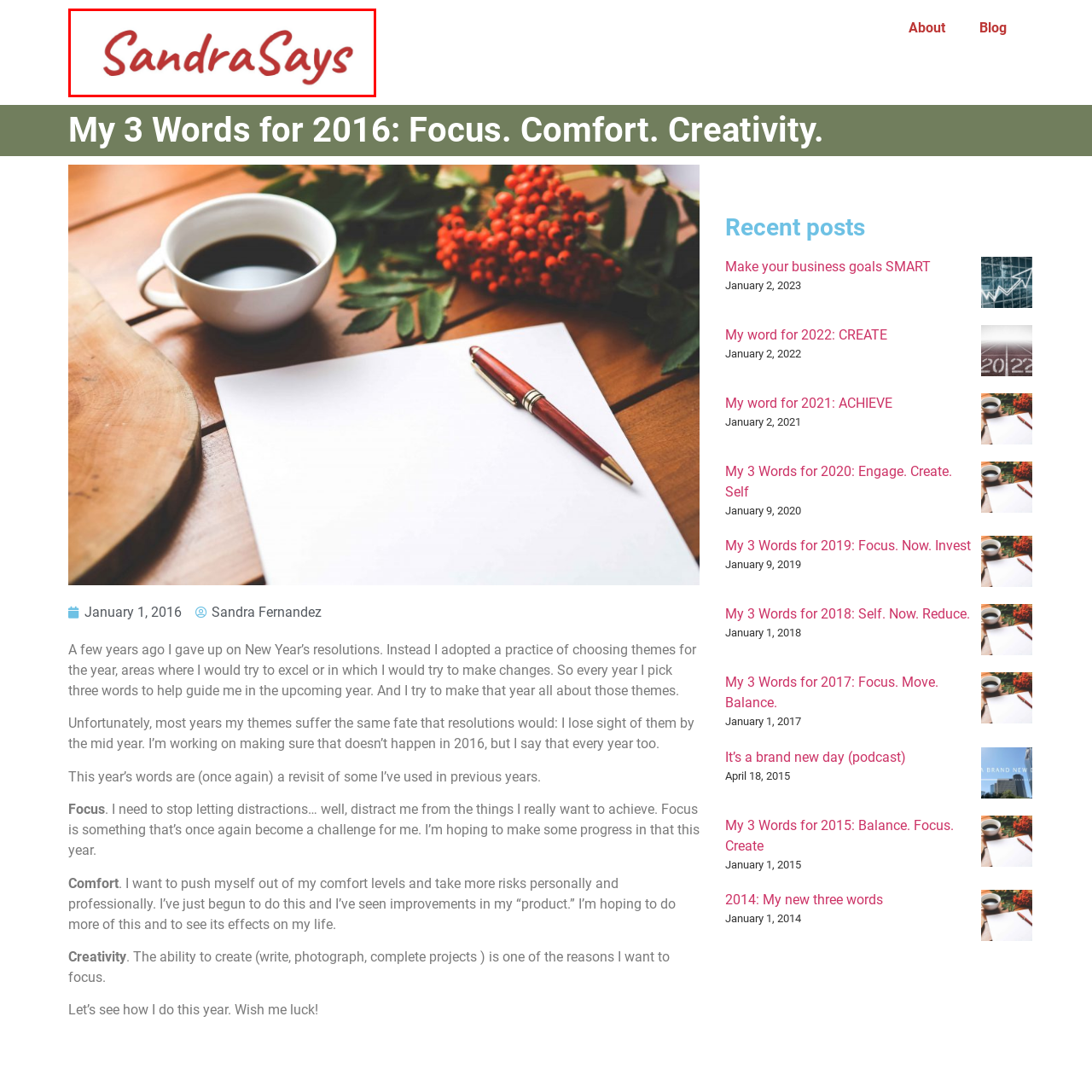Look closely at the image within the red bounding box, What type of font is used in the logo? Respond with a single word or short phrase.

Script font